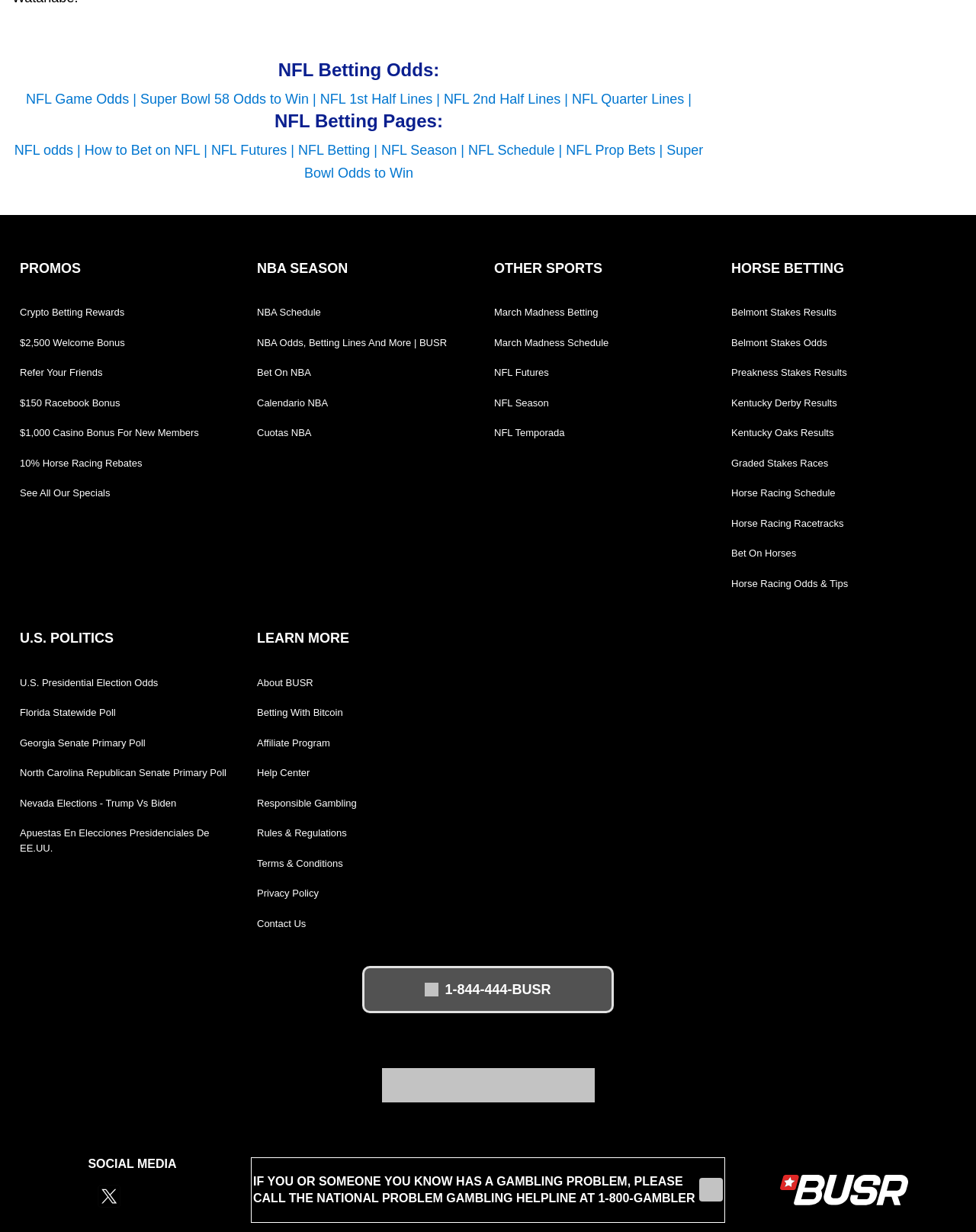Locate the bounding box coordinates of the area you need to click to fulfill this instruction: 'Learn about BUSR'. The coordinates must be in the form of four float numbers ranging from 0 to 1: [left, top, right, bottom].

[0.263, 0.543, 0.494, 0.565]